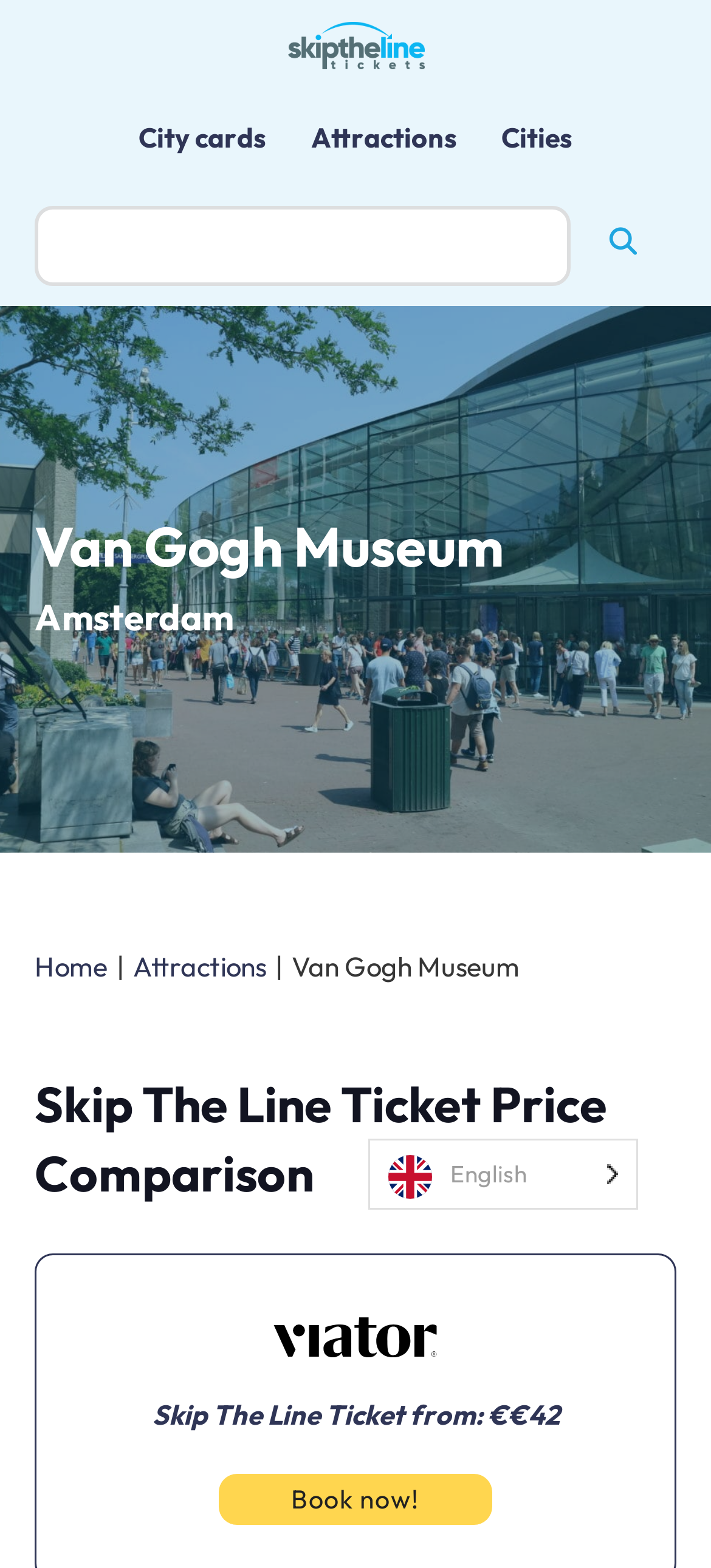Determine the bounding box coordinates of the clickable region to execute the instruction: "Book now!". The coordinates should be four float numbers between 0 and 1, denoted as [left, top, right, bottom].

[0.308, 0.94, 0.692, 0.973]